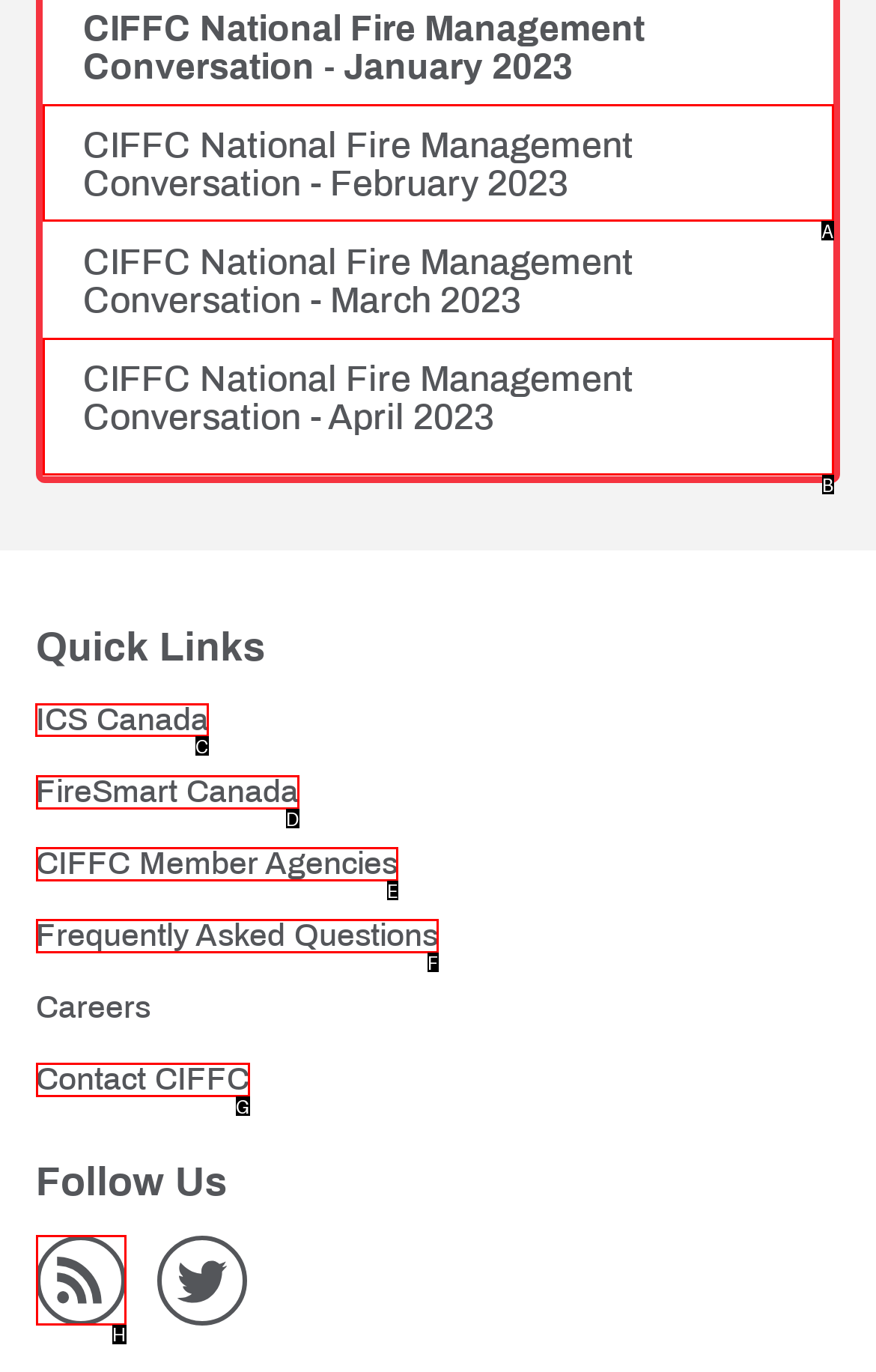Tell me which option I should click to complete the following task: Access ICS Canada Answer with the option's letter from the given choices directly.

C